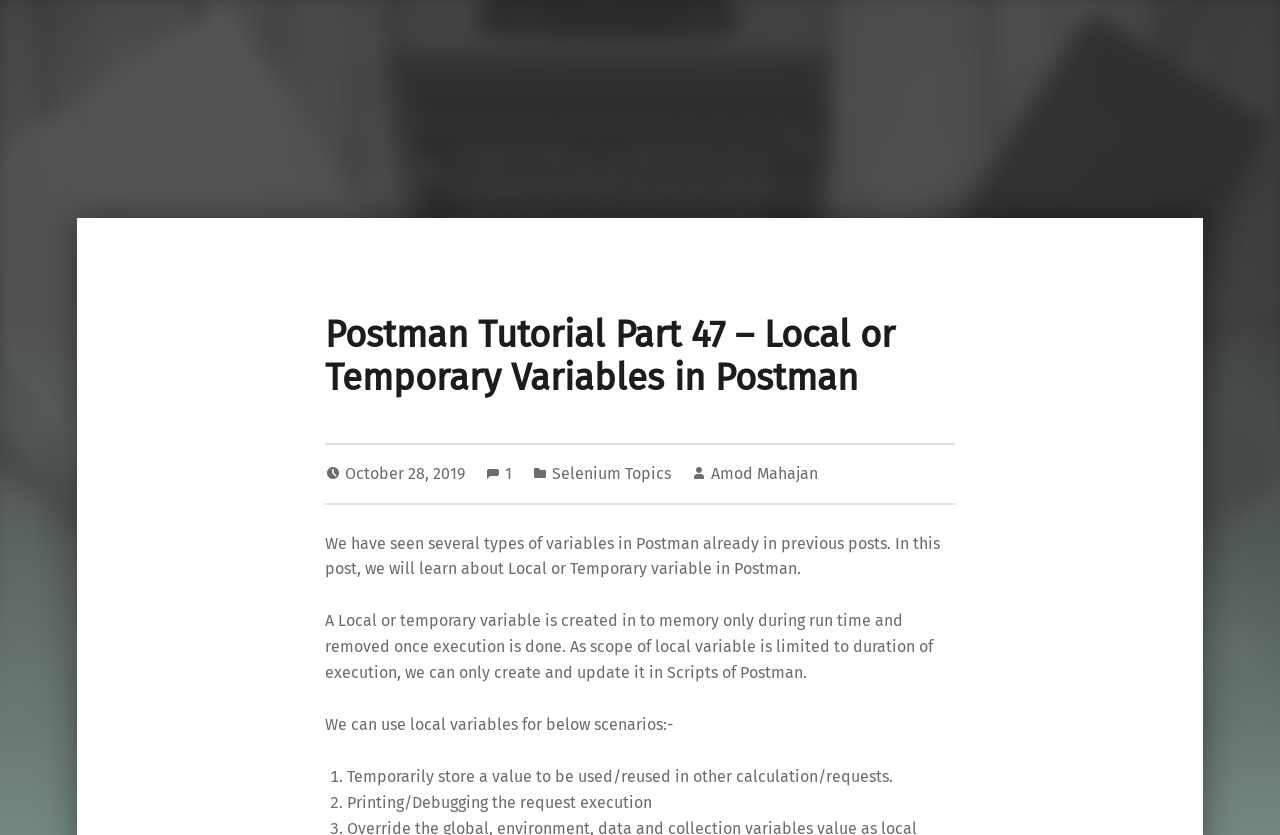How many scenarios are local variables used for?
Answer the question with a detailed explanation, including all necessary information.

The webpage lists two scenarios where local variables are used, namely 'Temporarily store a value to be used/reused in other calculation/requests' and 'Printing/Debugging the request execution'.